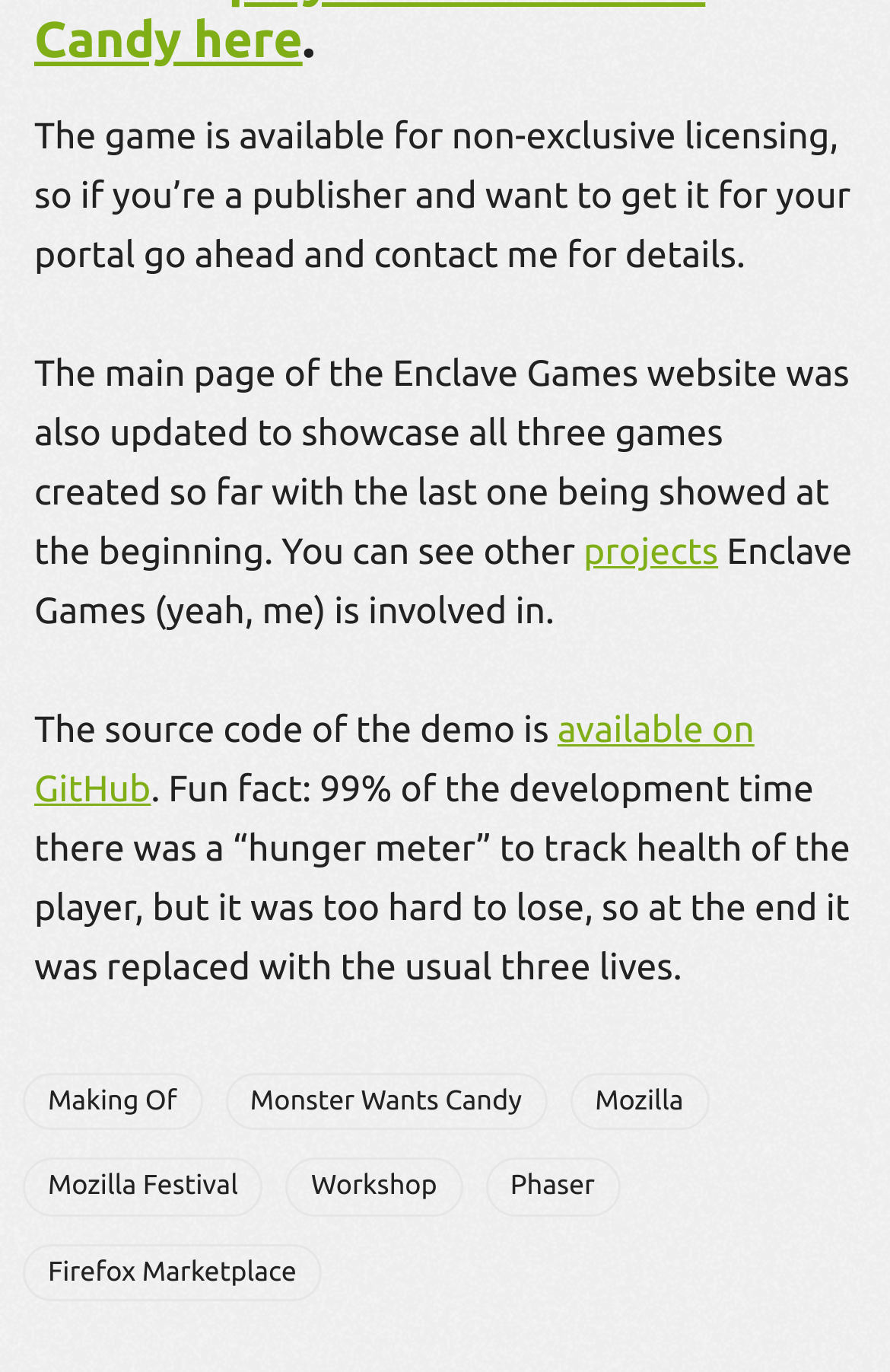Locate the bounding box coordinates of the UI element described by: "Workshop". Provide the coordinates as four float numbers between 0 and 1, formatted as [left, top, right, bottom].

[0.321, 0.844, 0.519, 0.886]